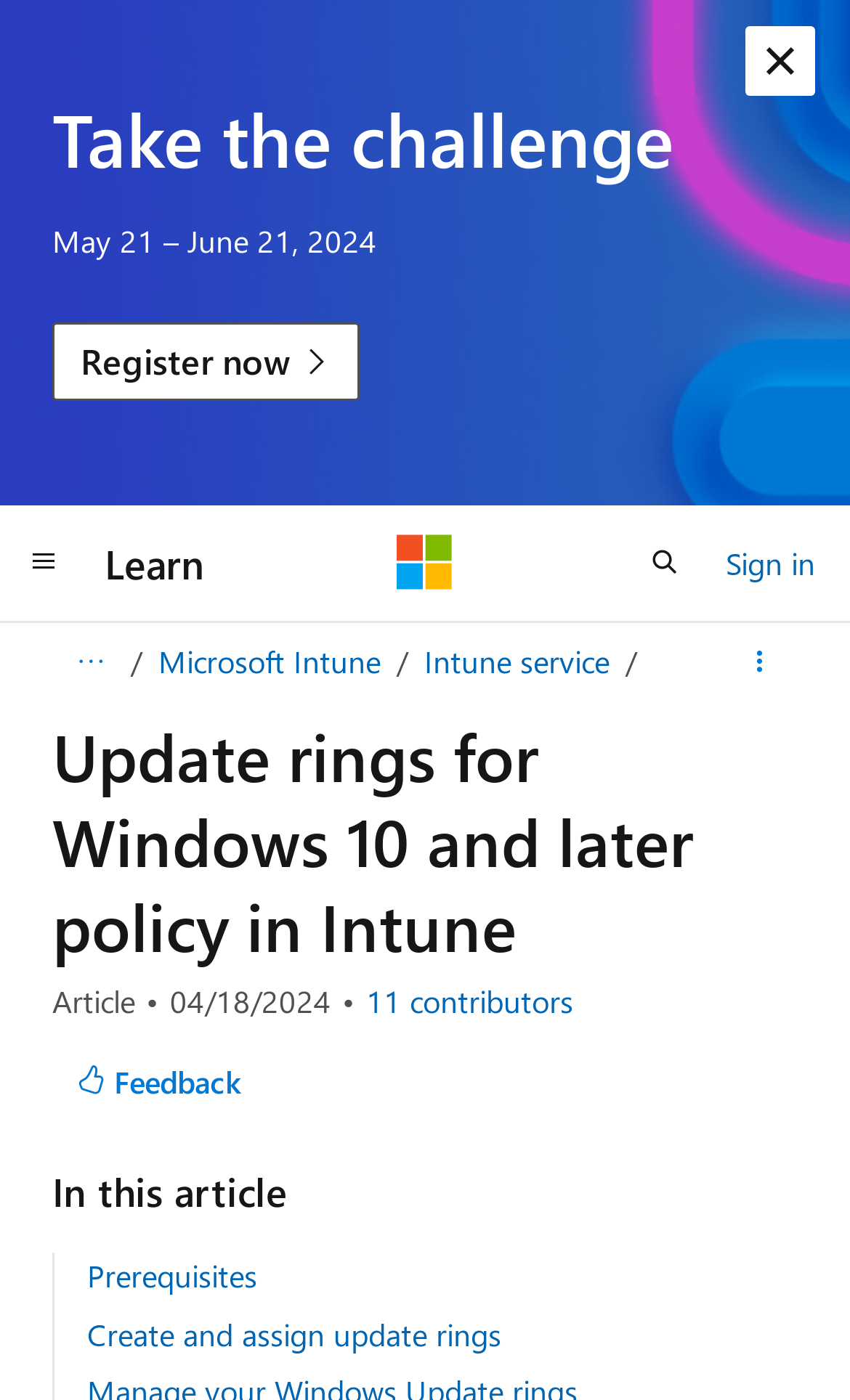Given the webpage screenshot, identify the bounding box of the UI element that matches this description: "Please click here".

None